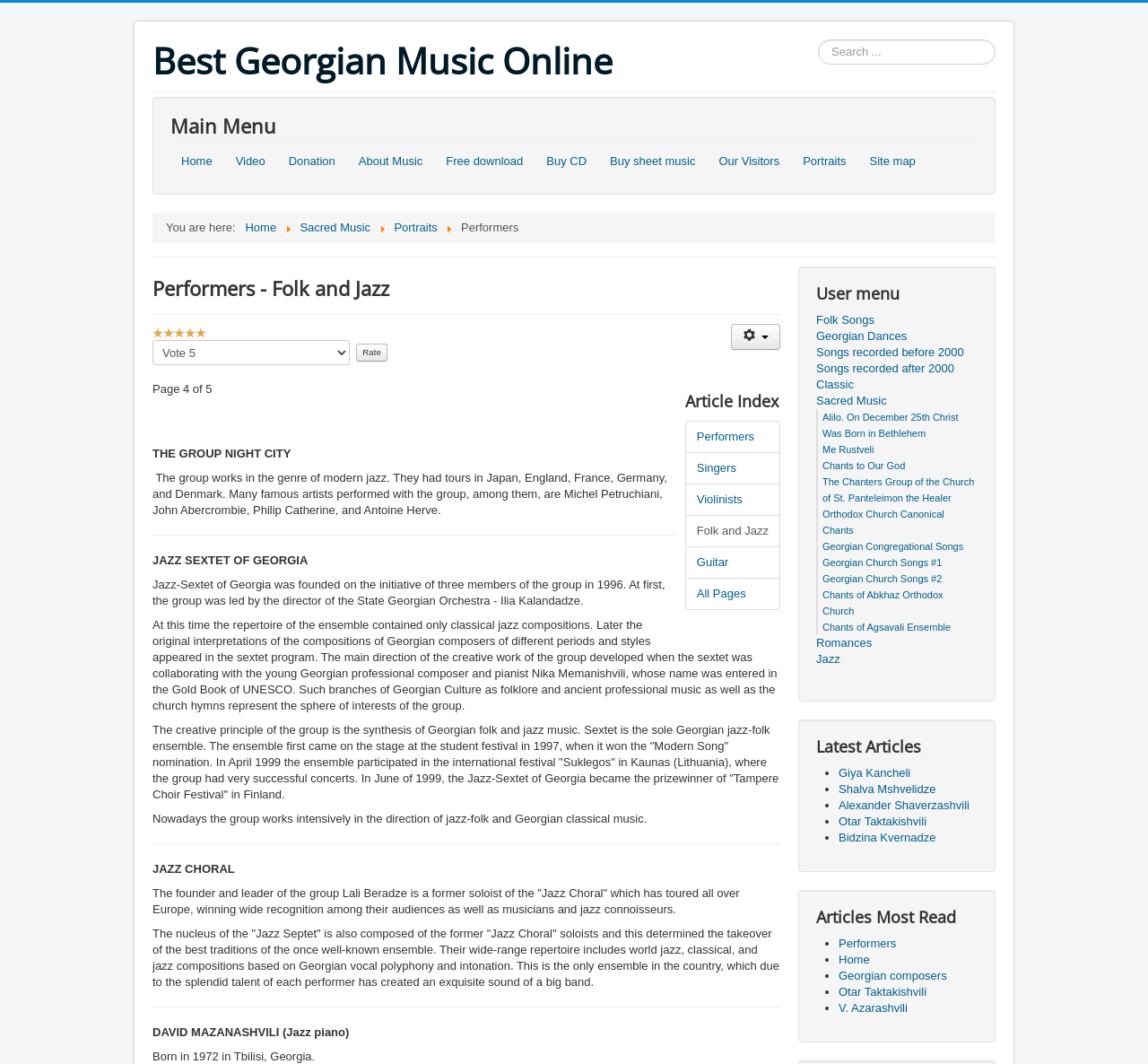Identify the bounding box for the UI element specified in this description: "Songs recorded after 2000". The coordinates must be four float numbers between 0 and 1, formatted as [left, top, right, bottom].

[0.711, 0.339, 0.852, 0.354]